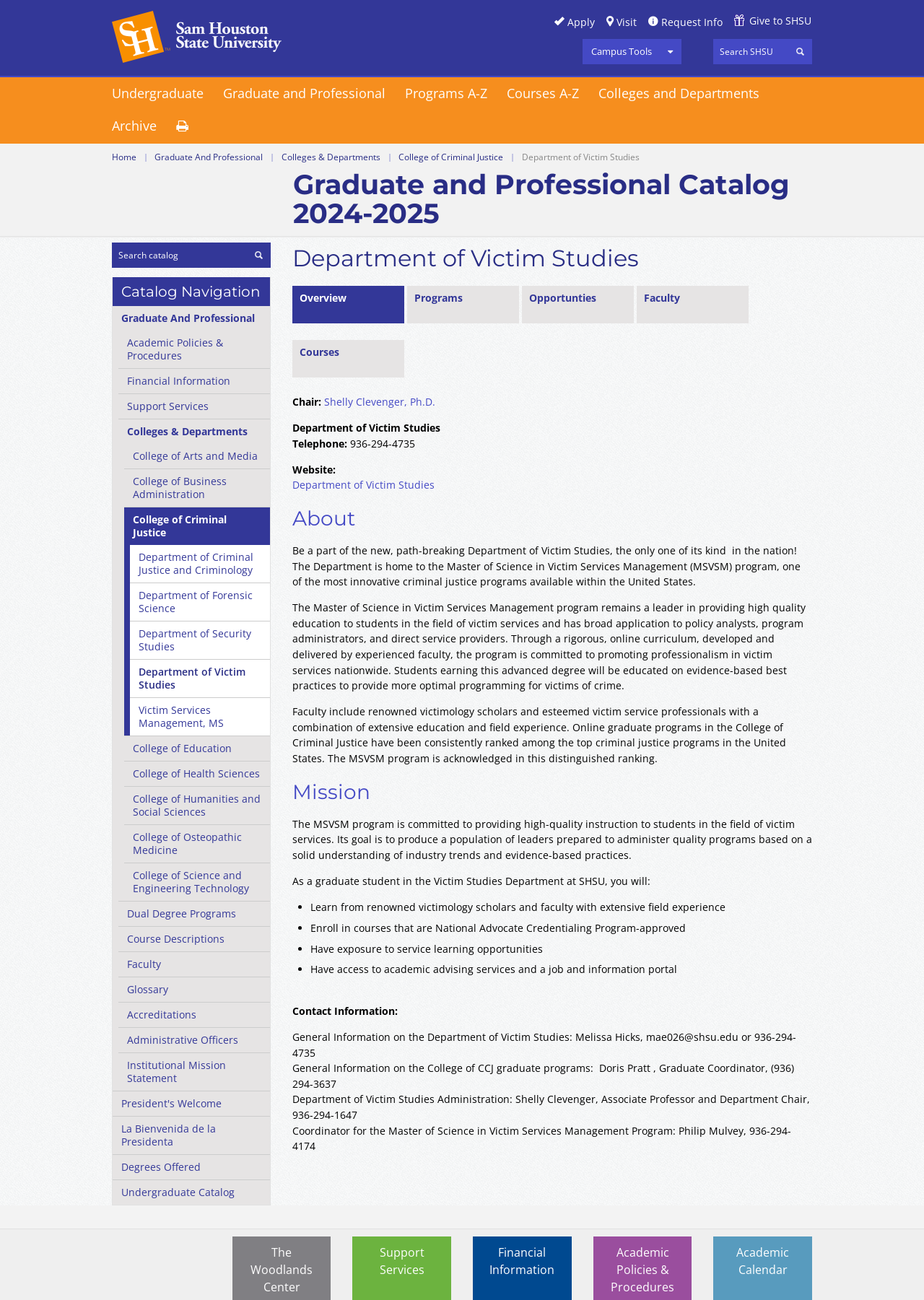What is the name of the department?
Answer the question based on the image using a single word or a brief phrase.

Department of Victim Studies